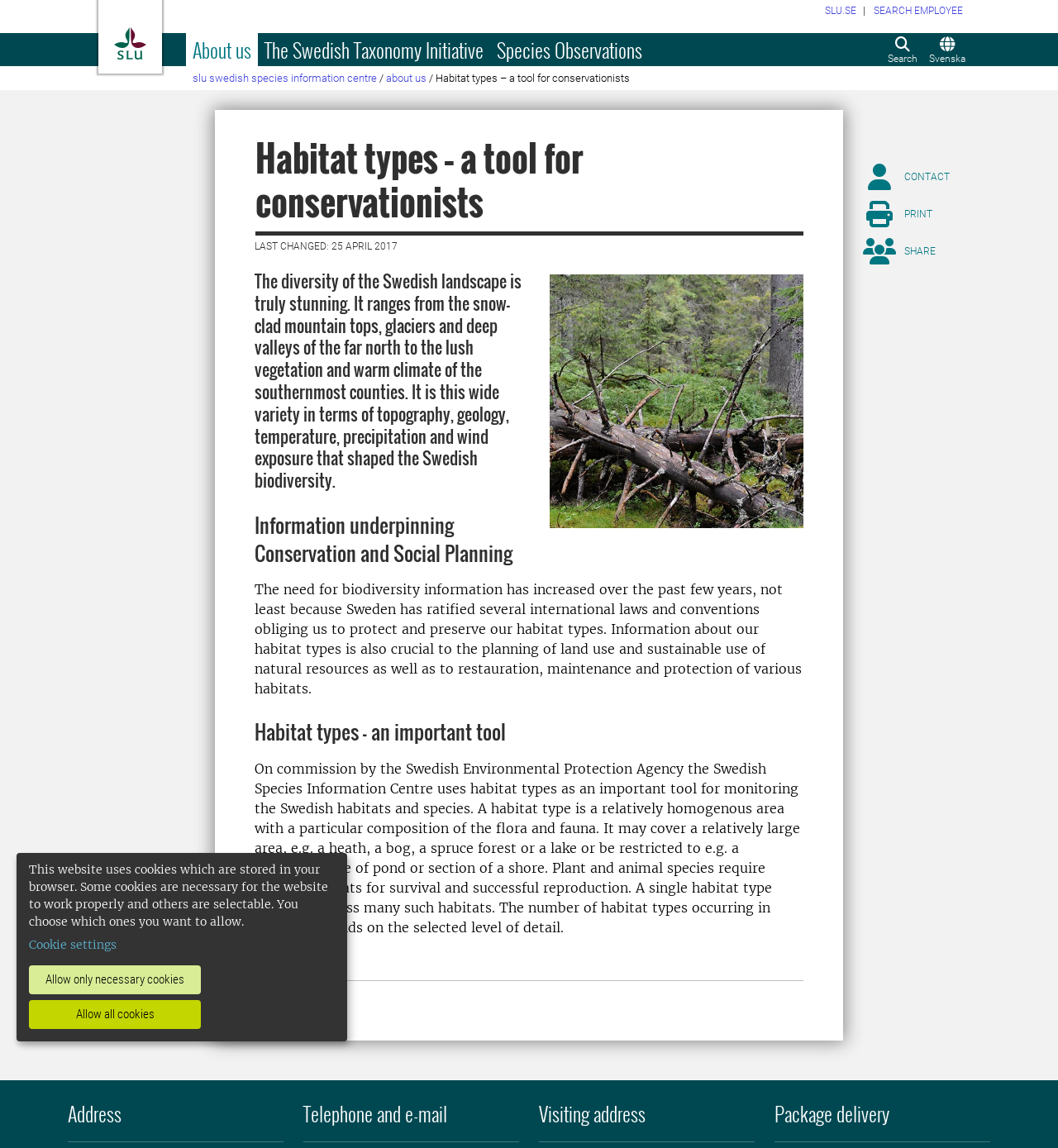What is the name of the website?
Look at the screenshot and respond with a single word or phrase.

SLU Artdatabanken